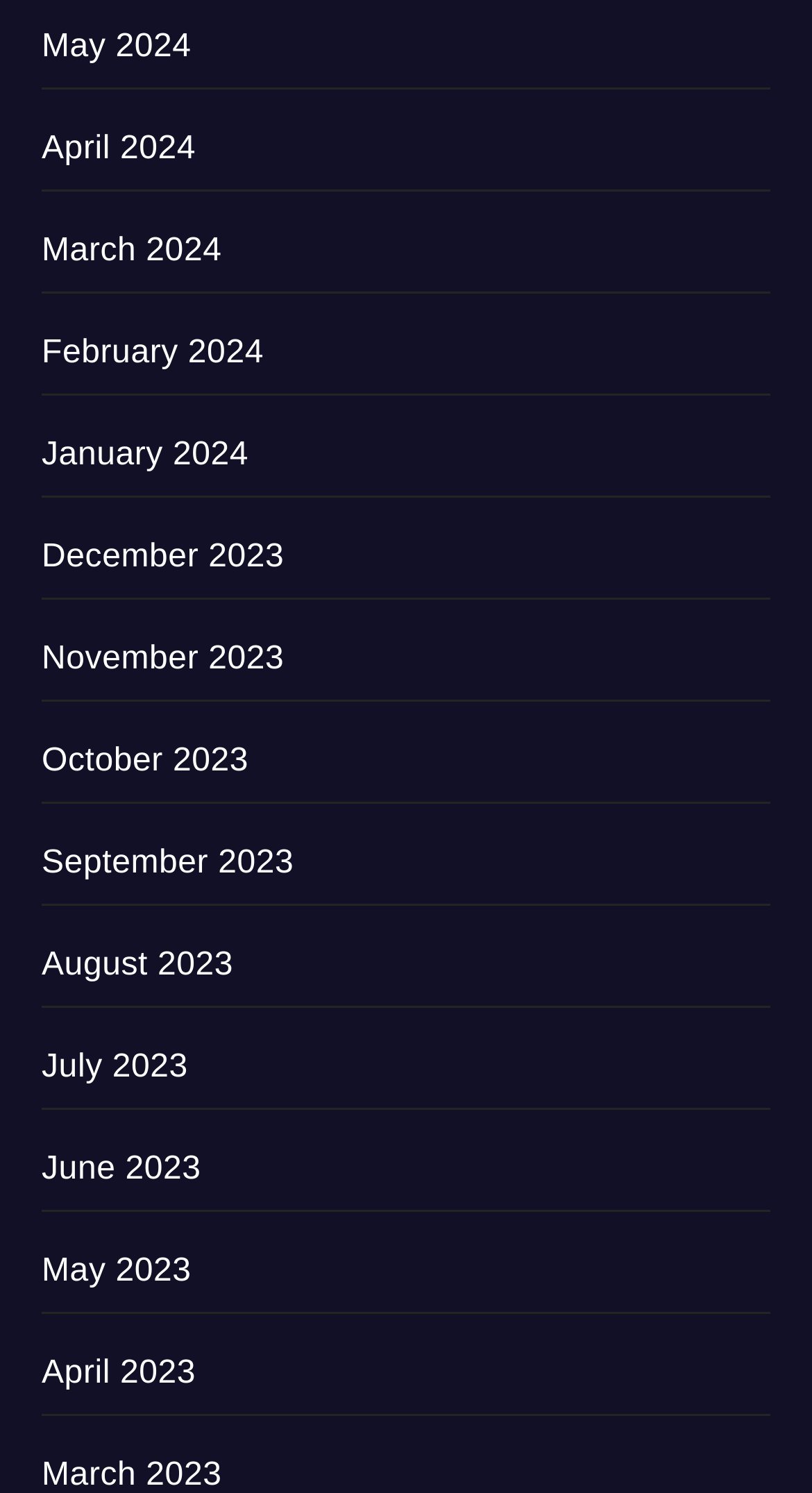Determine the bounding box for the UI element that matches this description: "January 2024".

[0.051, 0.294, 0.306, 0.317]